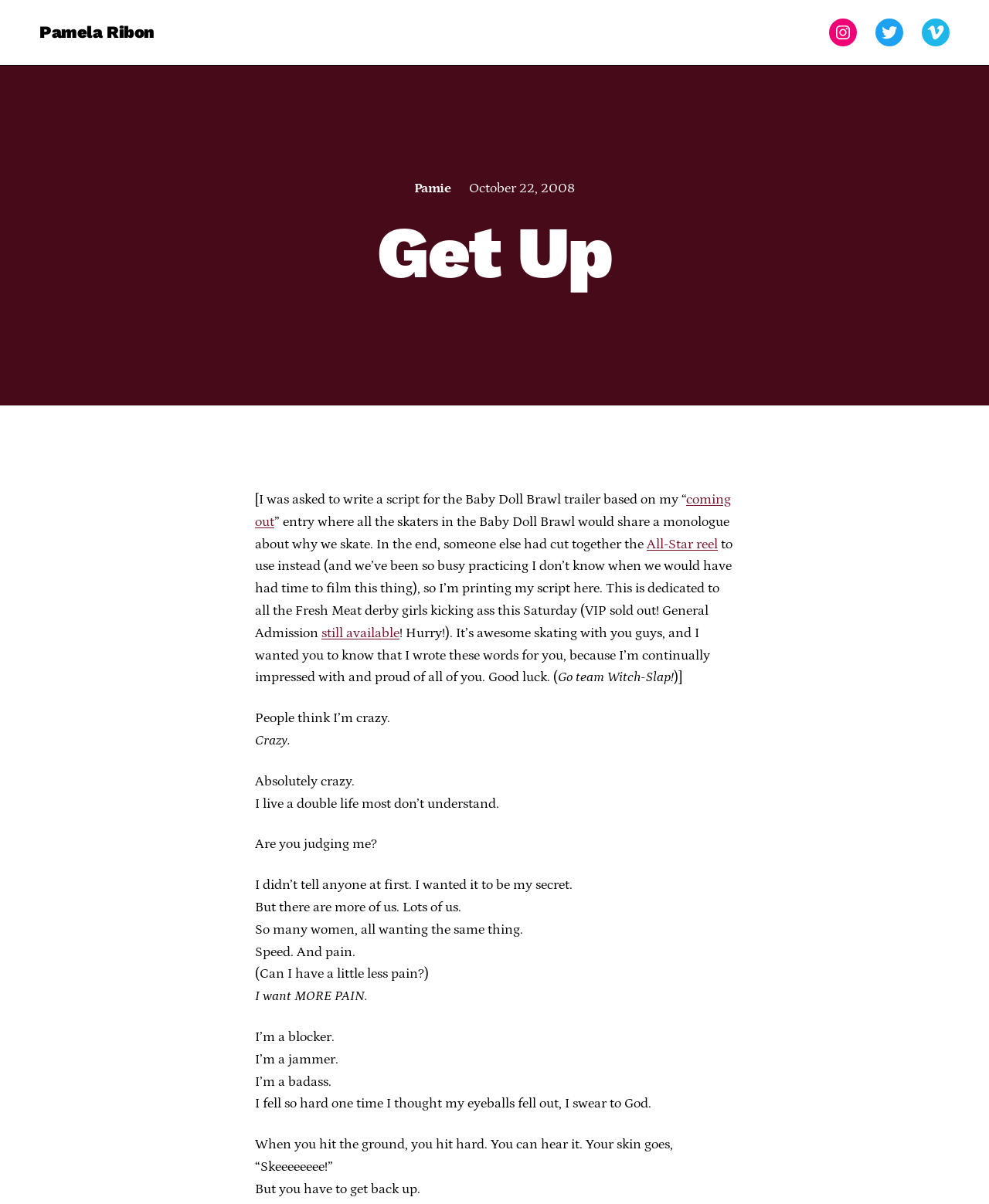Find the bounding box coordinates for the area that must be clicked to perform this action: "View Pamie's page".

[0.419, 0.15, 0.456, 0.163]